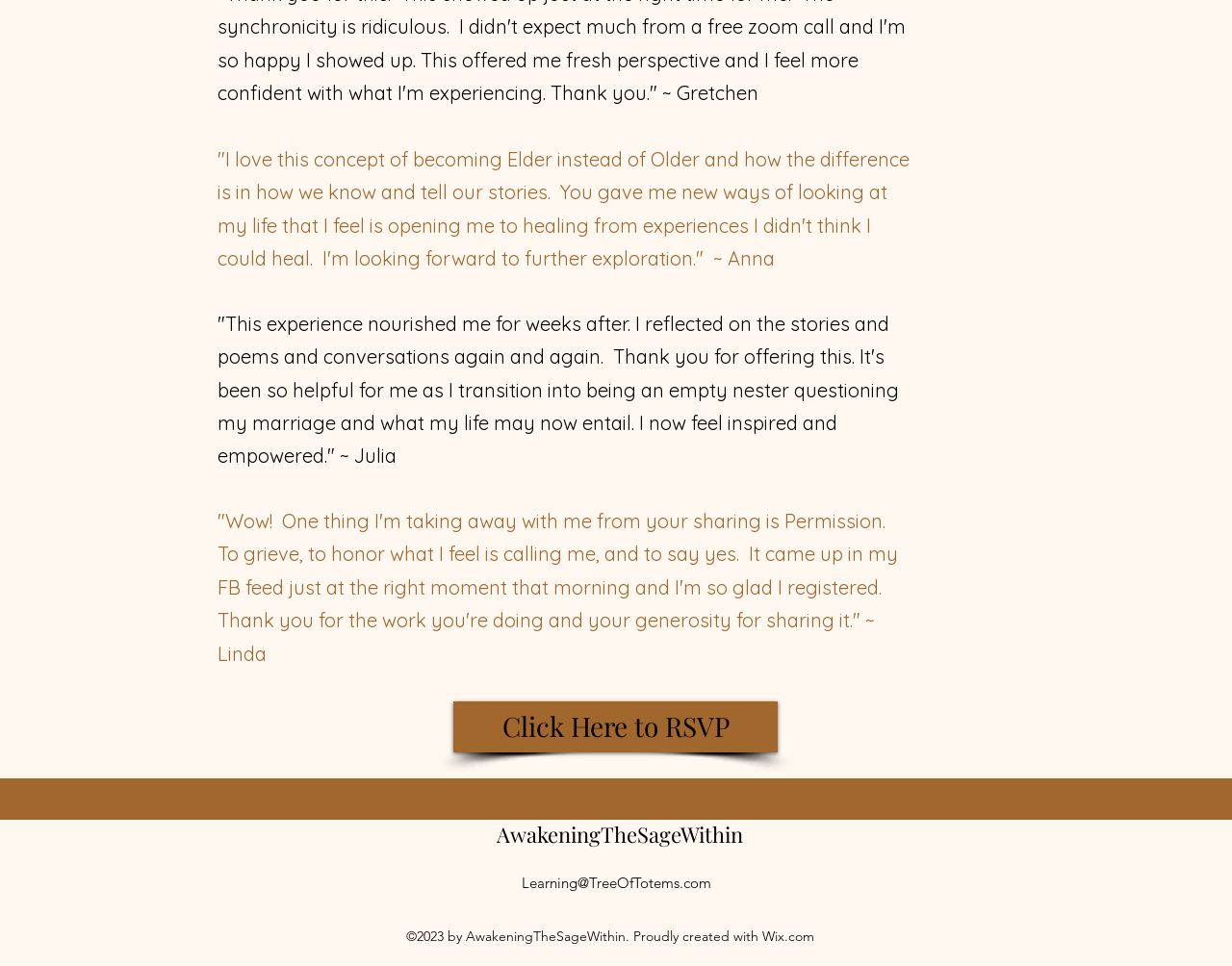Given the element description, predict the bounding box coordinates in the format (top-left x, top-left y, bottom-right x, bottom-right y), using floating point numbers between 0 and 1: Click Here to RSVP

[0.368, 0.726, 0.631, 0.779]